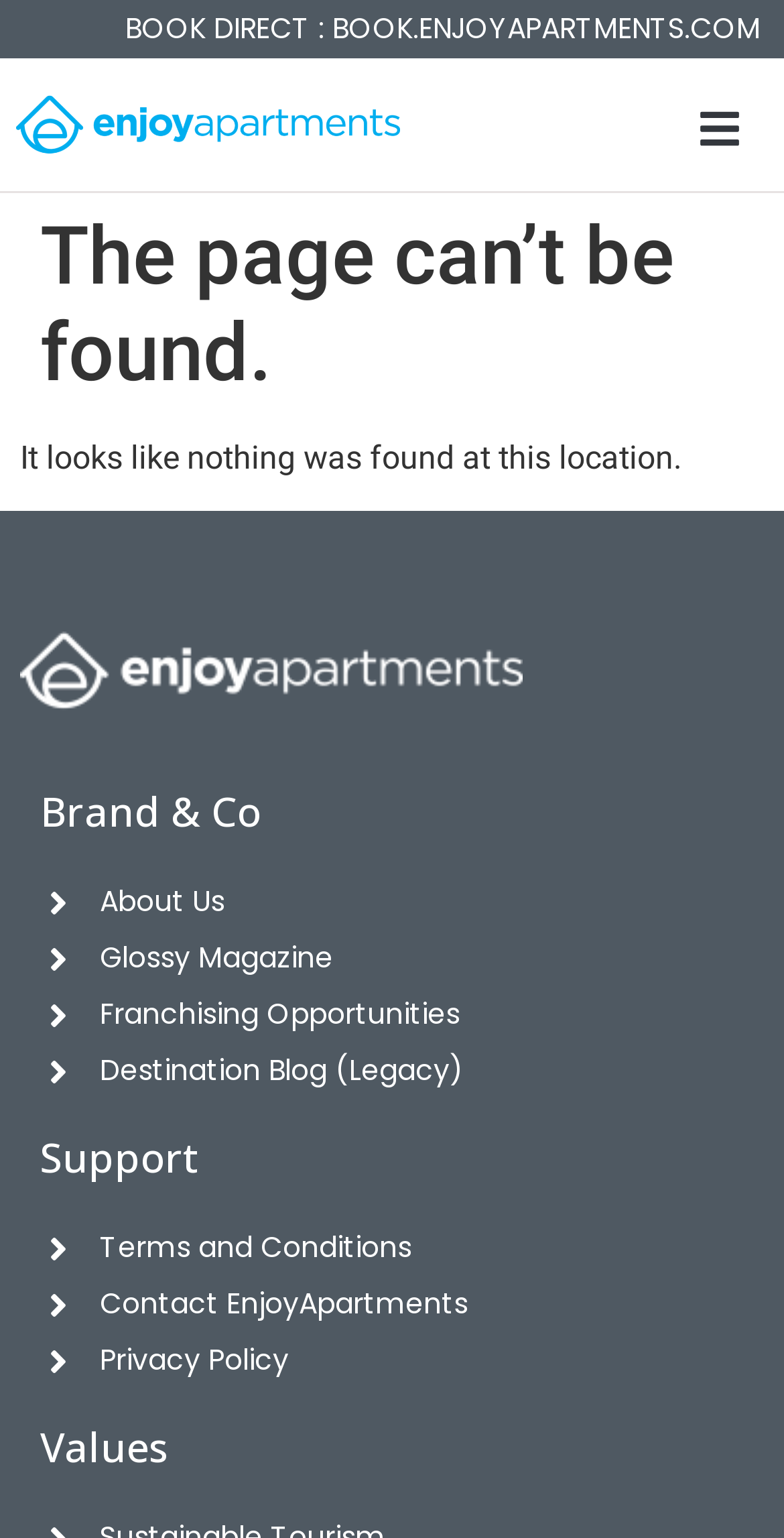Determine the bounding box for the UI element described here: "Contact EnjoyApartments".

[0.051, 0.829, 0.949, 0.866]